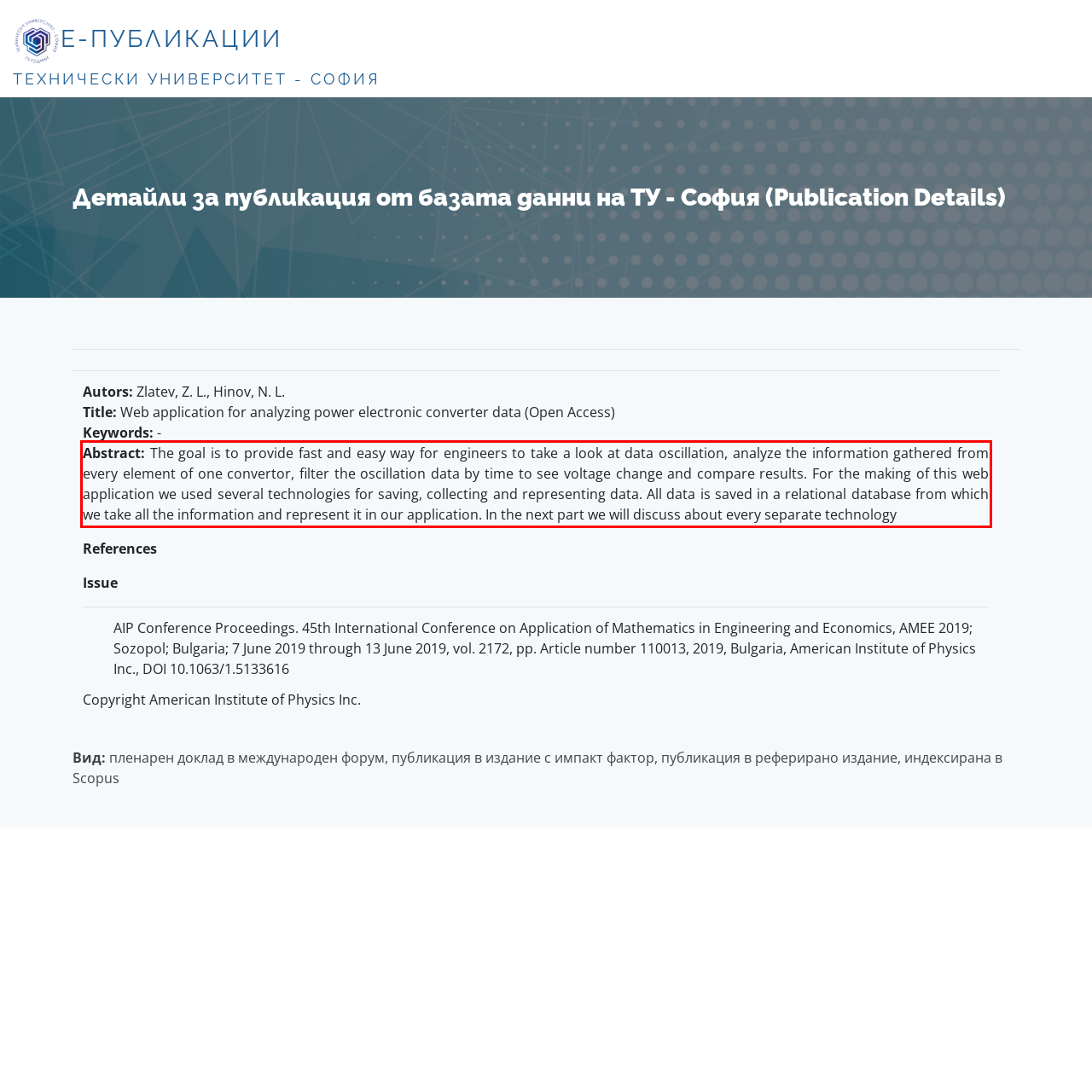In the screenshot of the webpage, find the red bounding box and perform OCR to obtain the text content restricted within this red bounding box.

Abstract: The goal is to provide fast and easy way for engineers to take a look at data oscillation, analyze the information gathered from every element of one convertor, filter the oscillation data by time to see voltage change and compare results. For the making of this web application we used several technologies for saving, collecting and representing data. All data is saved in a relational database from which we take all the information and represent it in our application. In the next part we will discuss about every separate technology